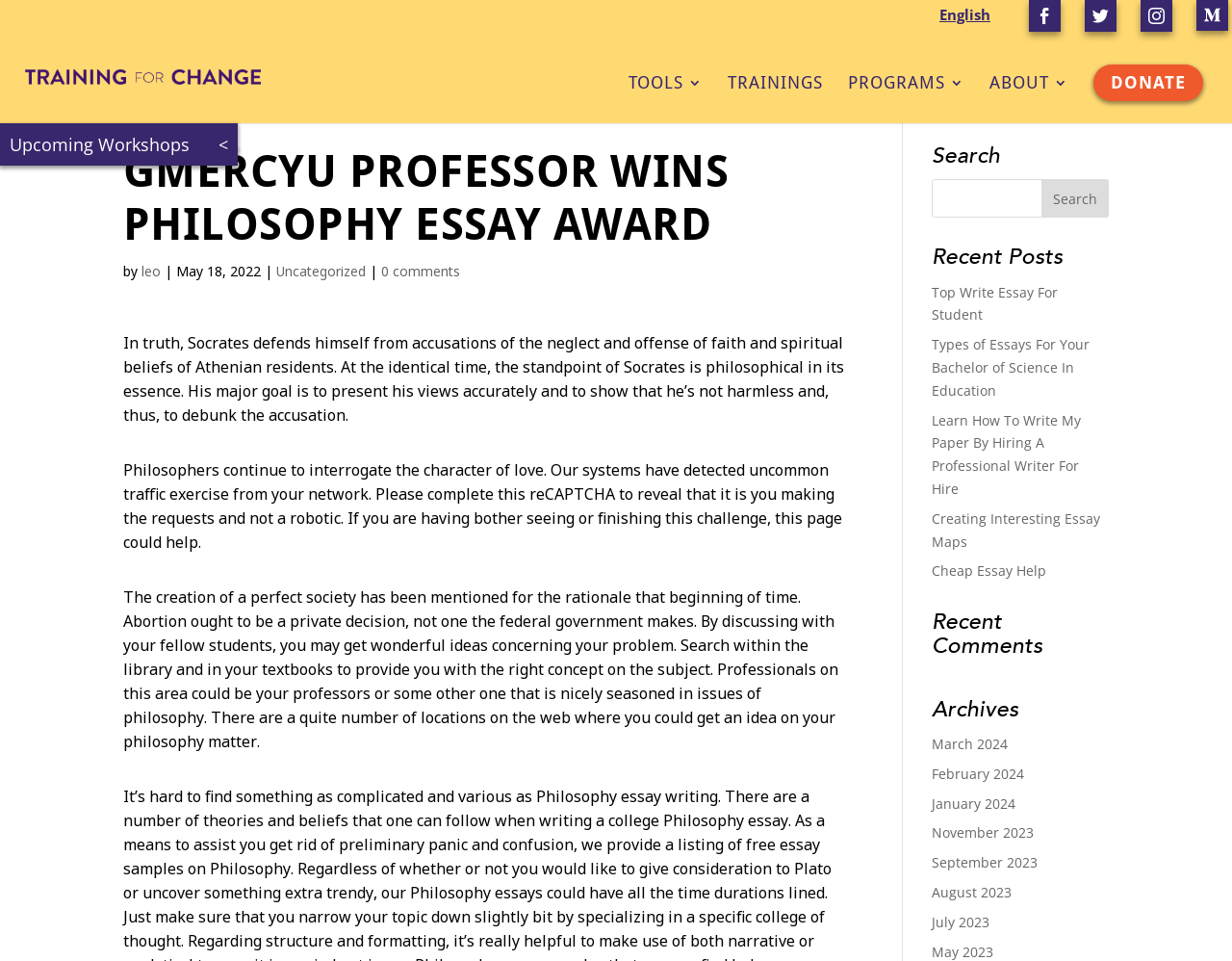Could you indicate the bounding box coordinates of the region to click in order to complete this instruction: "Select the 'TRAININGS' link".

[0.591, 0.079, 0.668, 0.128]